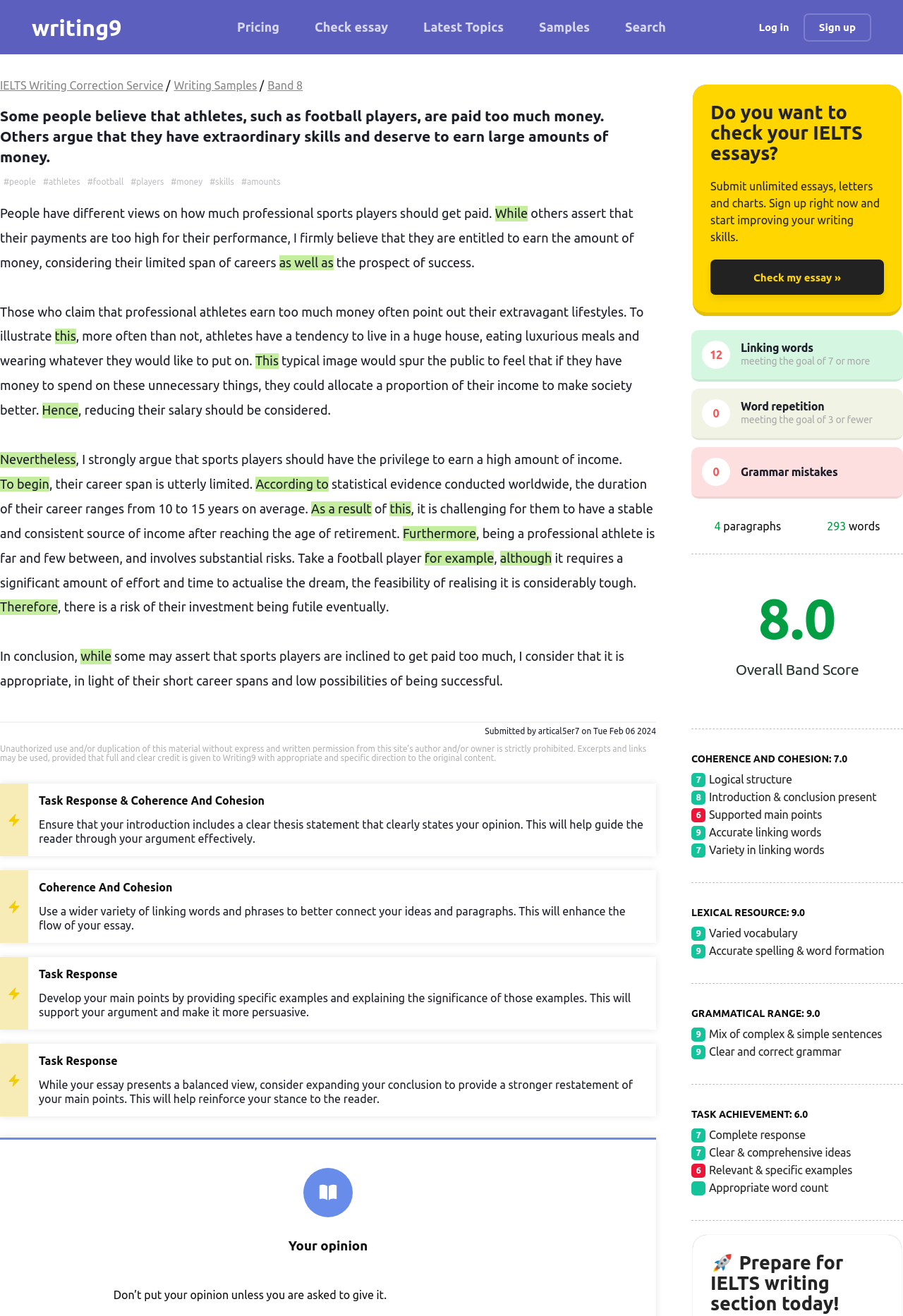What is the purpose of the 'Check essay' link?
Carefully analyze the image and provide a thorough answer to the question.

The 'Check essay' link is provided for users to submit their essays for checking, likely to receive feedback on their writing skills. This service is offered by the website, which also provides writing samples and correction services.